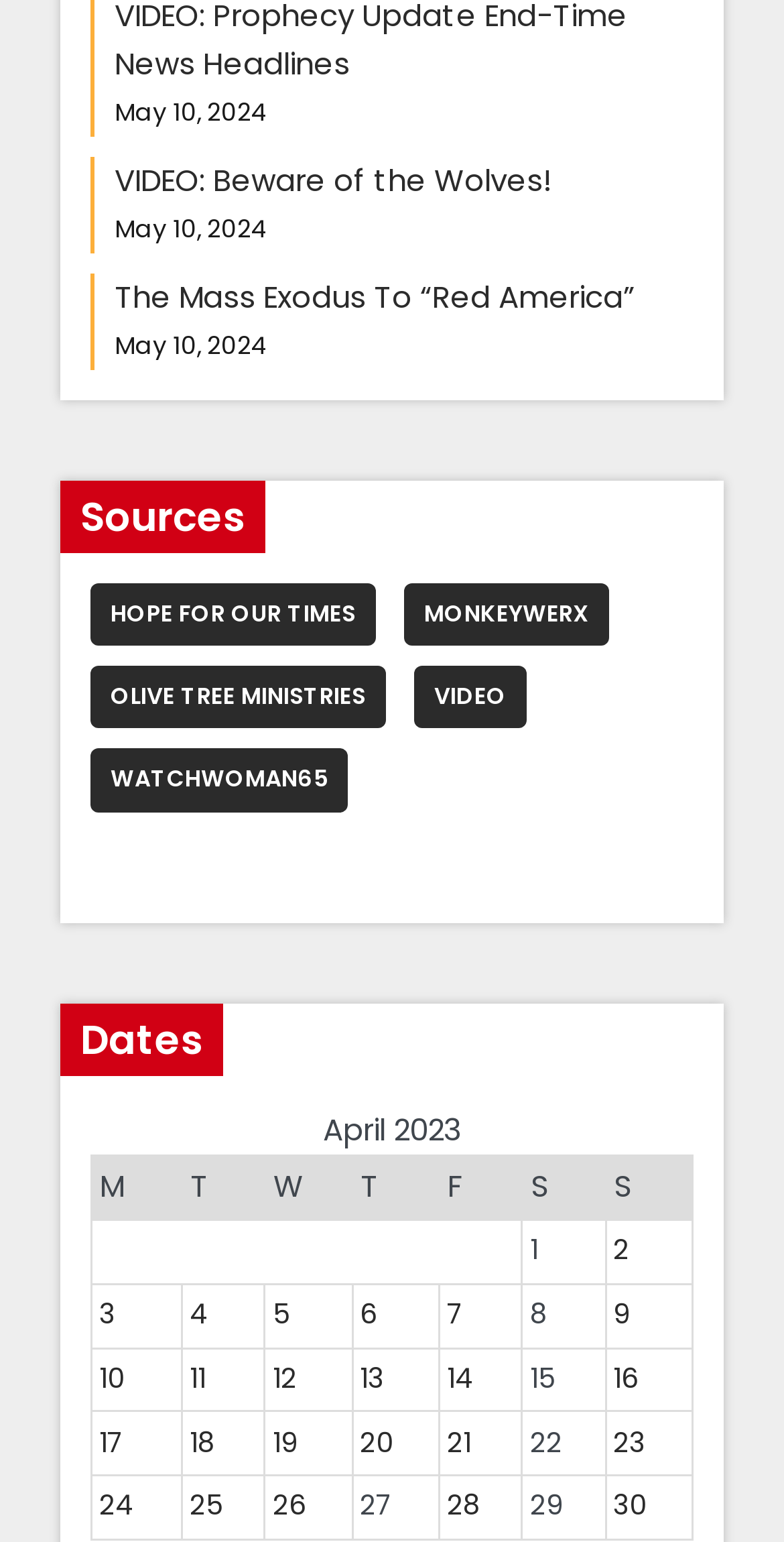Please find and report the bounding box coordinates of the element to click in order to perform the following action: "Check the 'Olive Tree Ministries' source". The coordinates should be expressed as four float numbers between 0 and 1, in the format [left, top, right, bottom].

[0.115, 0.432, 0.492, 0.472]